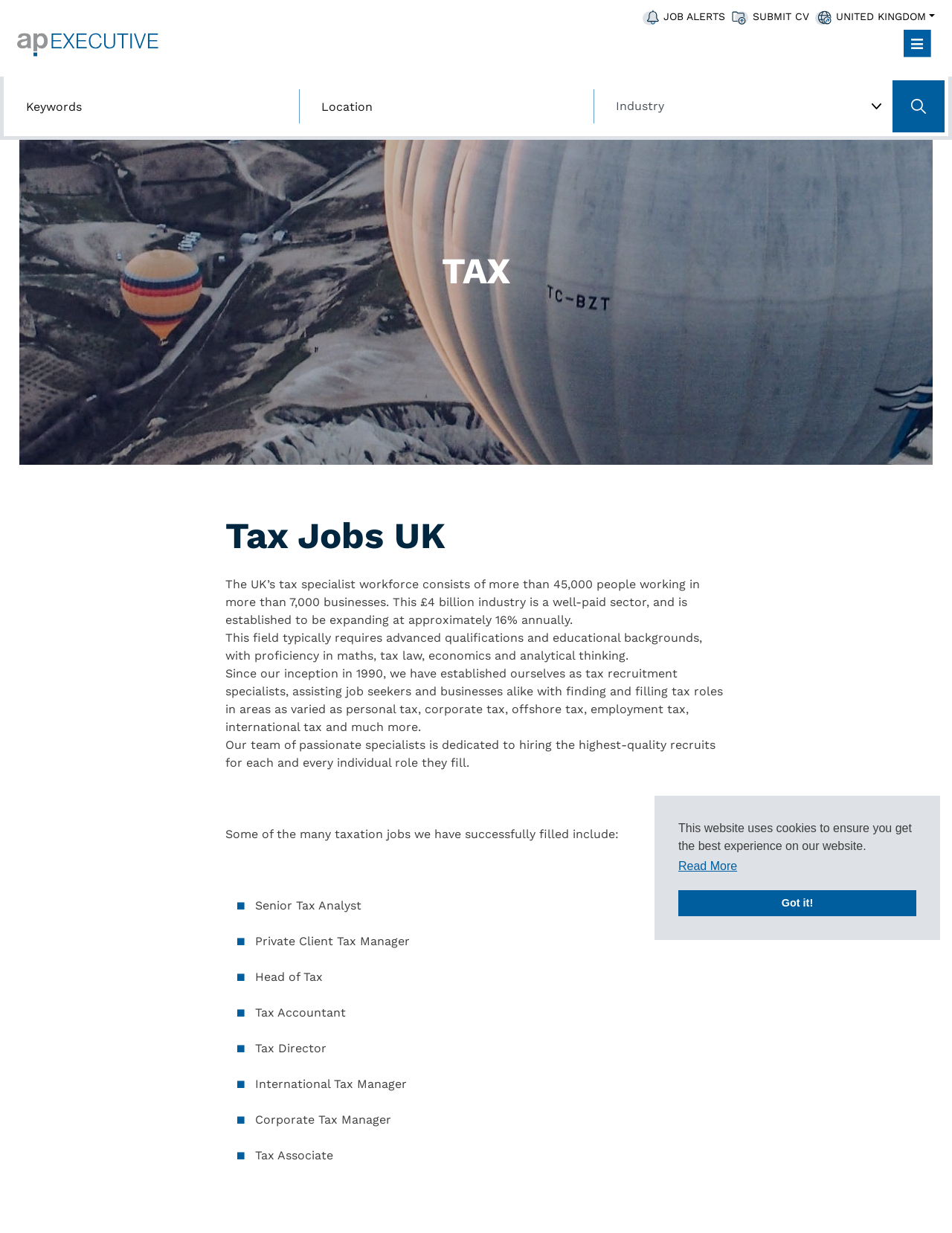How many job titles are listed on the webpage?
Look at the image and provide a detailed response to the question.

The webpage lists 9 job titles, including Senior Tax Analyst, Private Client Tax Manager, Head of Tax, Tax Accountant, Tax Director, International Tax Manager, Corporate Tax Manager, and Tax Associate.